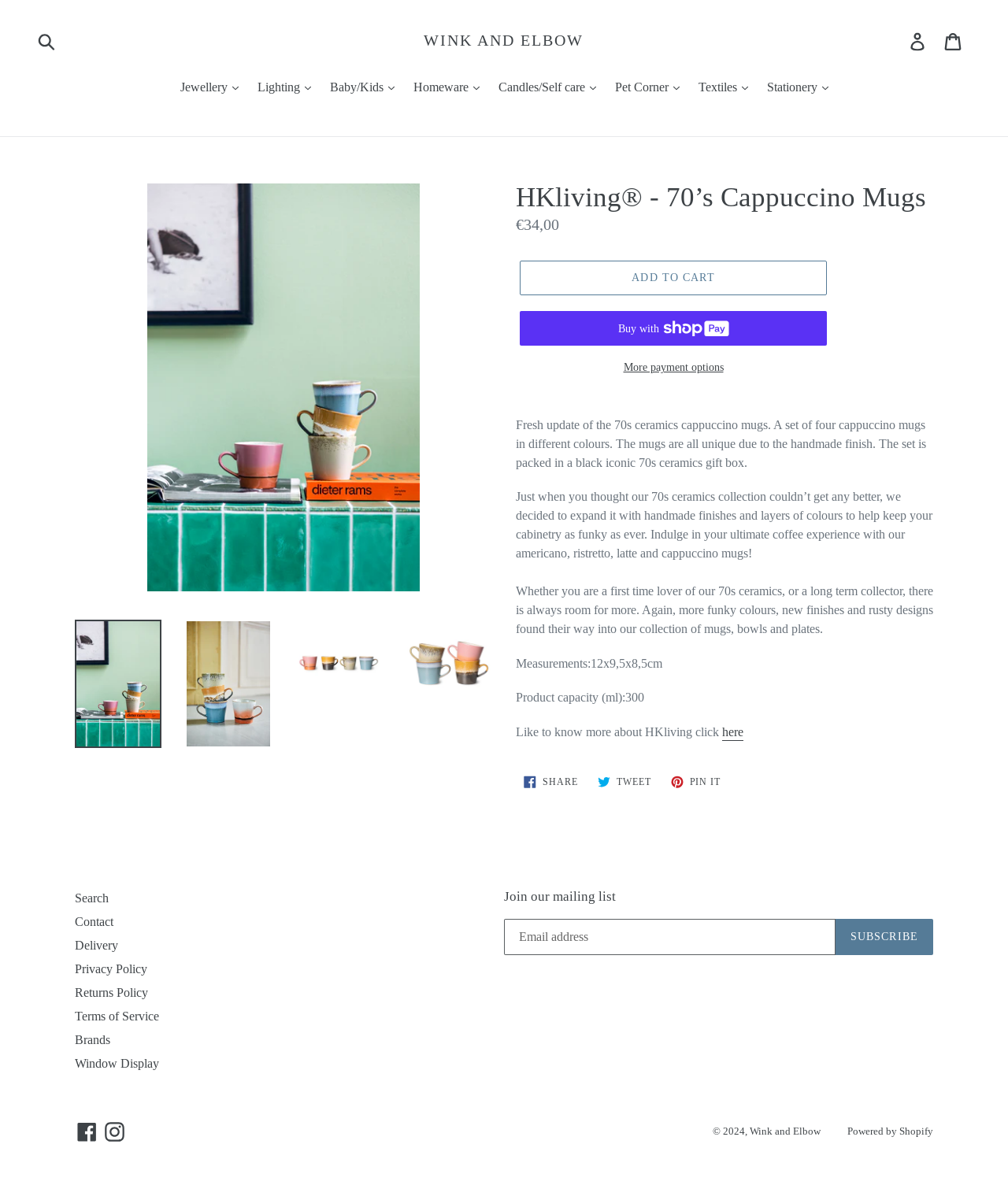Find the bounding box coordinates for the area you need to click to carry out the instruction: "Follow on Facebook". The coordinates should be four float numbers between 0 and 1, indicated as [left, top, right, bottom].

None